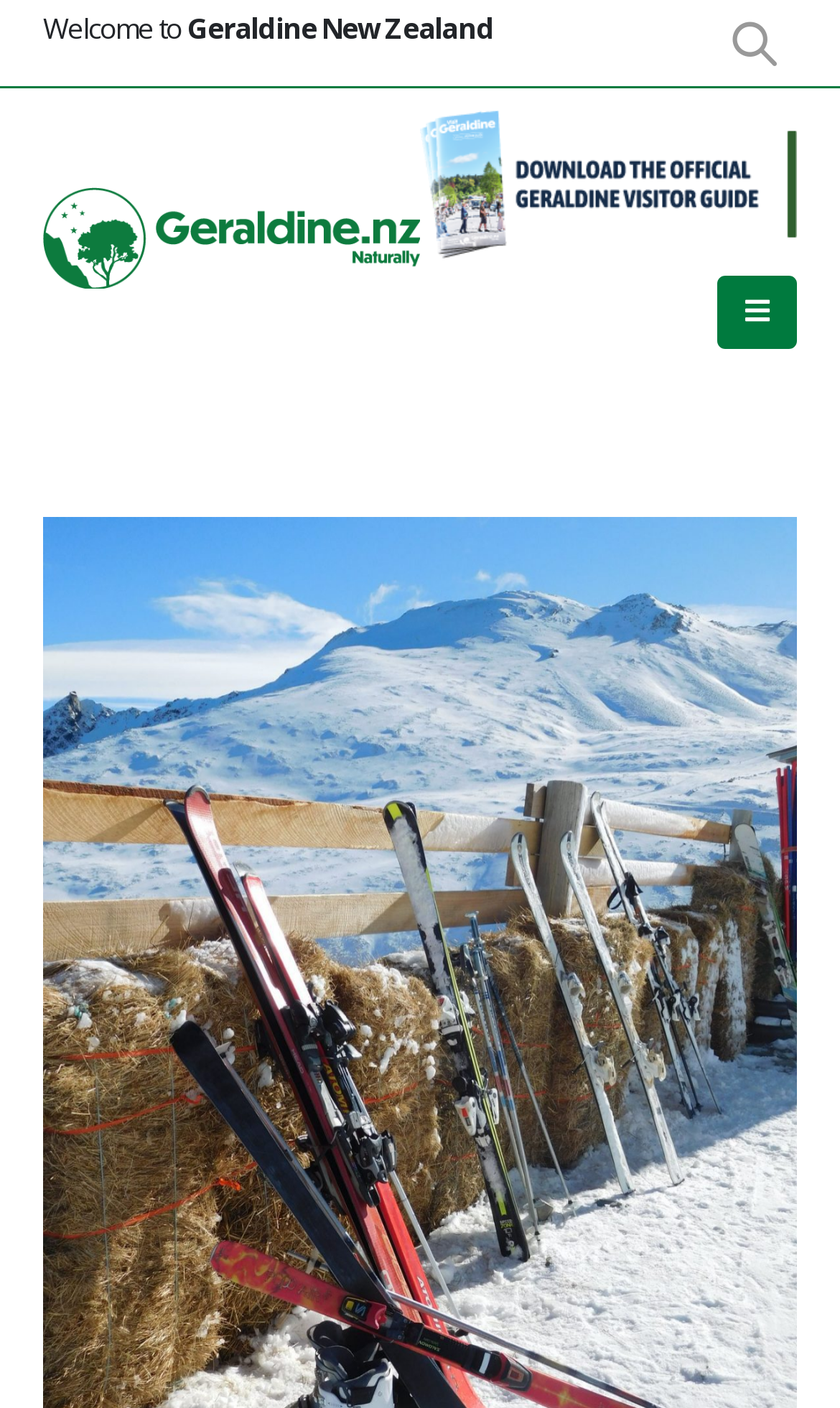What is the relationship between the image and the link 'Geraldine New Zealand'?
Your answer should be a single word or phrase derived from the screenshot.

same name